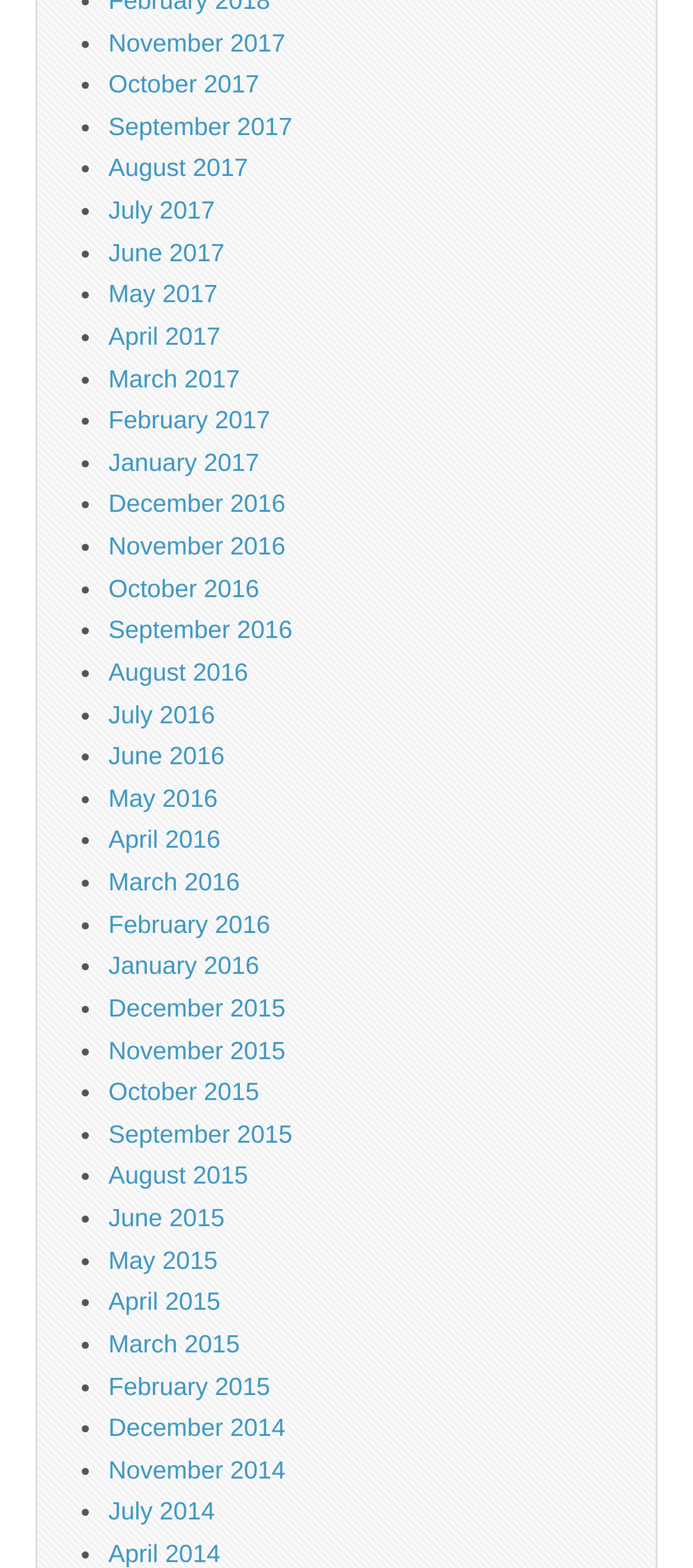Please determine the bounding box coordinates of the area that needs to be clicked to complete this task: 'View April 2015'. The coordinates must be four float numbers between 0 and 1, formatted as [left, top, right, bottom].

[0.156, 0.821, 0.318, 0.839]